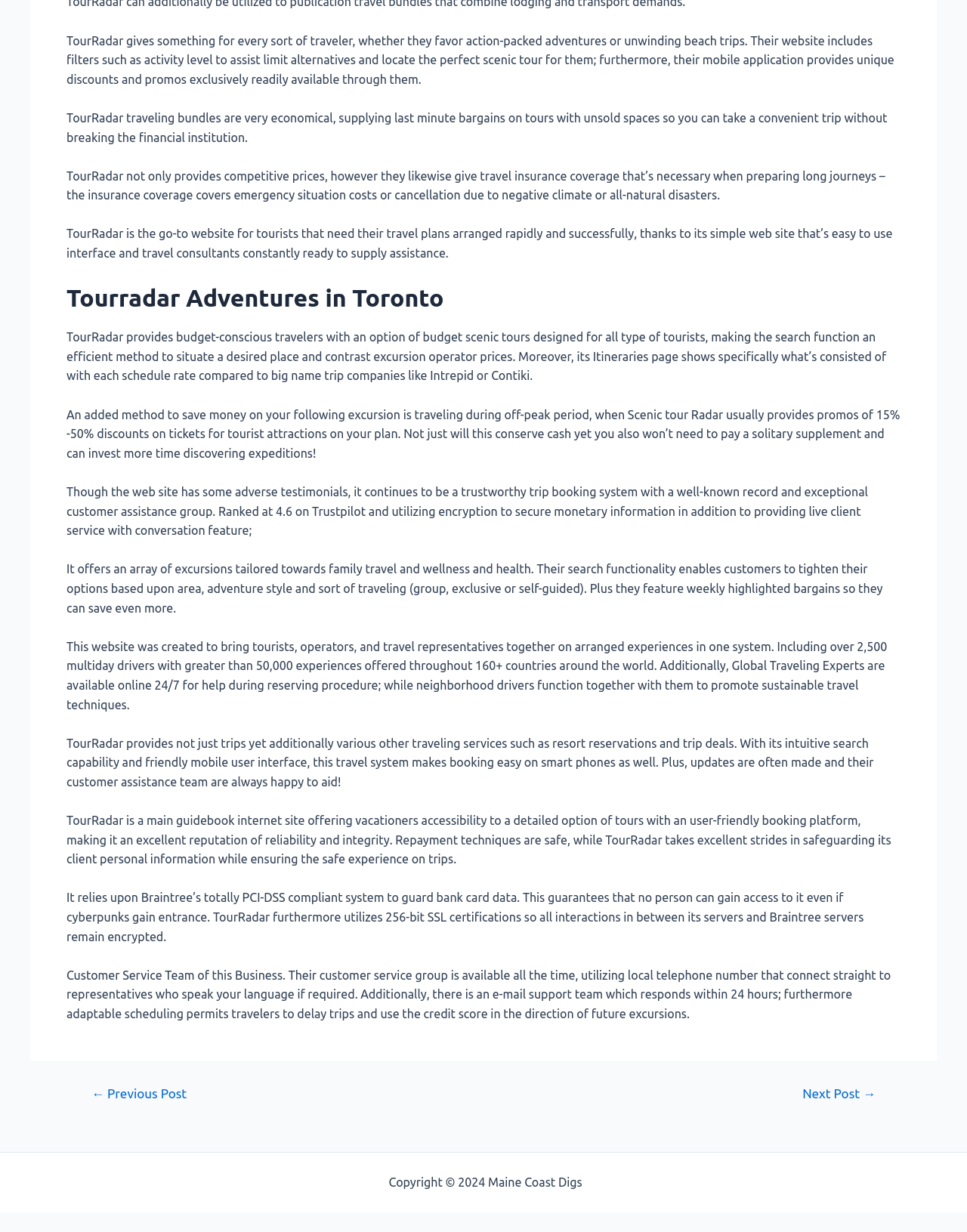Determine the bounding box coordinates for the UI element with the following description: "← Previous Post". The coordinates should be four float numbers between 0 and 1, represented as [left, top, right, bottom].

[0.074, 0.882, 0.213, 0.893]